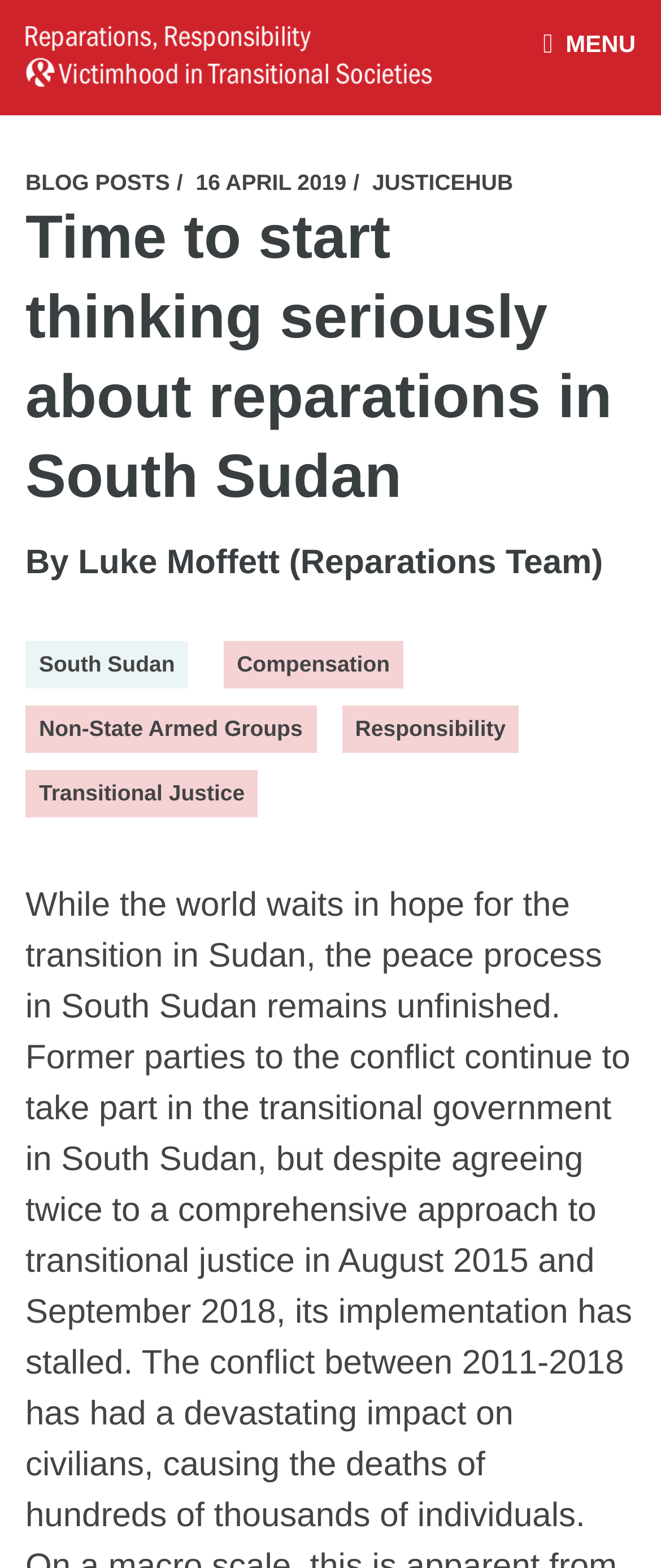Locate the UI element described as follows: "Reparations Database". Return the bounding box coordinates as four float numbers between 0 and 1 in the order [left, top, right, bottom].

[0.519, 0.096, 0.812, 0.179]